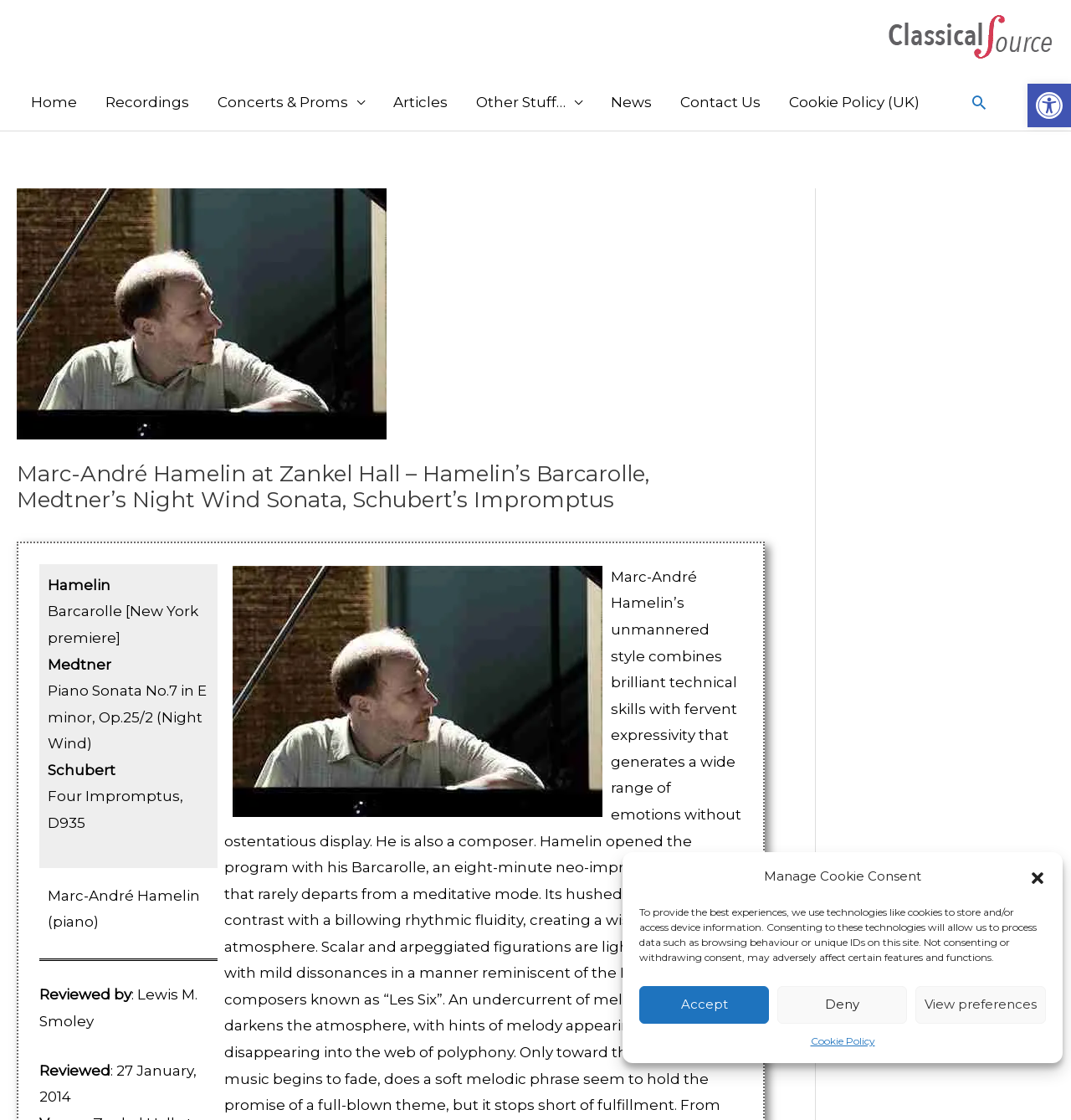Determine the bounding box coordinates of the clickable element to achieve the following action: 'Open accessibility tools'. Provide the coordinates as four float values between 0 and 1, formatted as [left, top, right, bottom].

[0.959, 0.075, 1.0, 0.114]